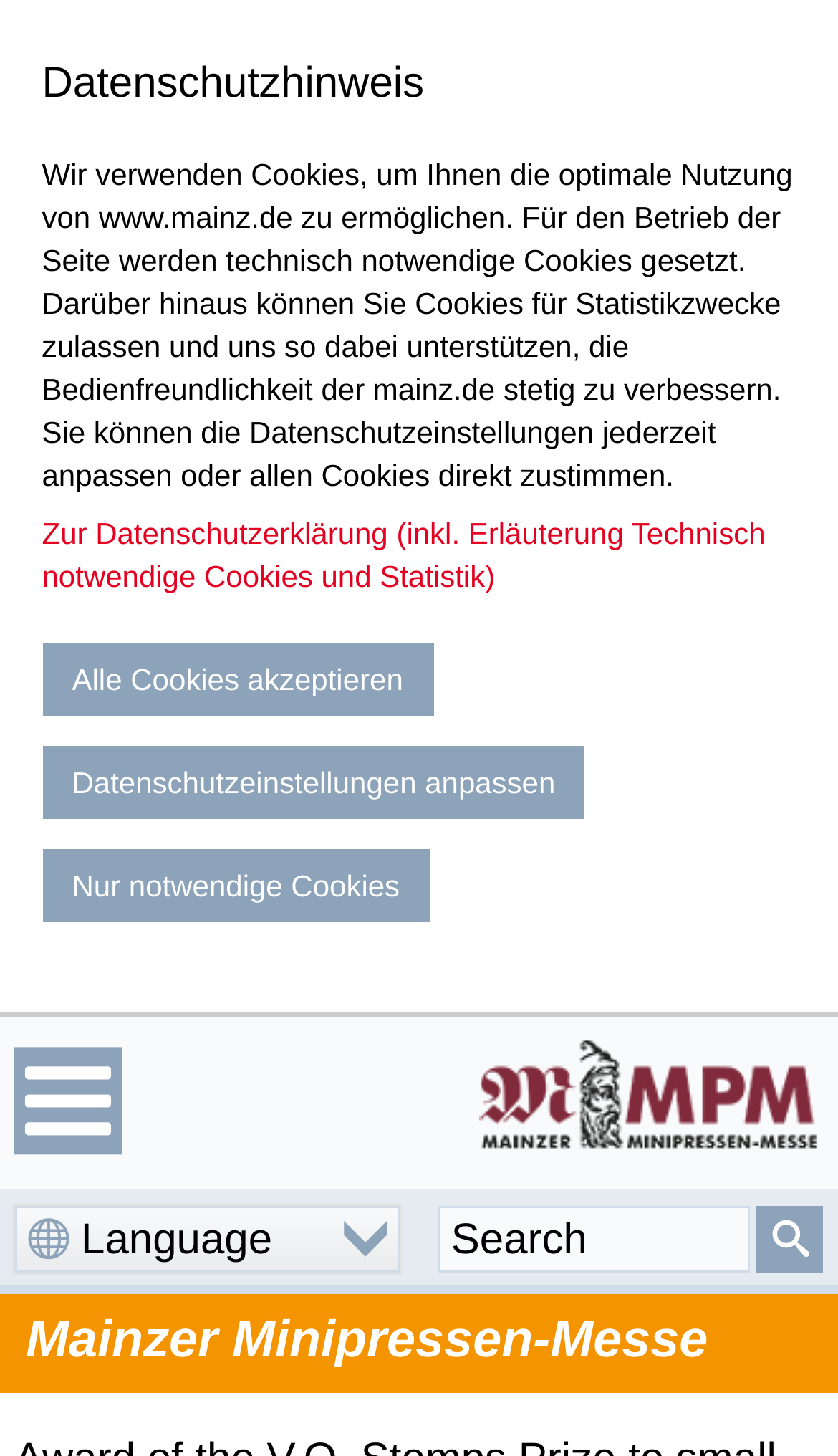What is the name of the event?
Based on the visual, give a brief answer using one word or a short phrase.

Award Ceremony